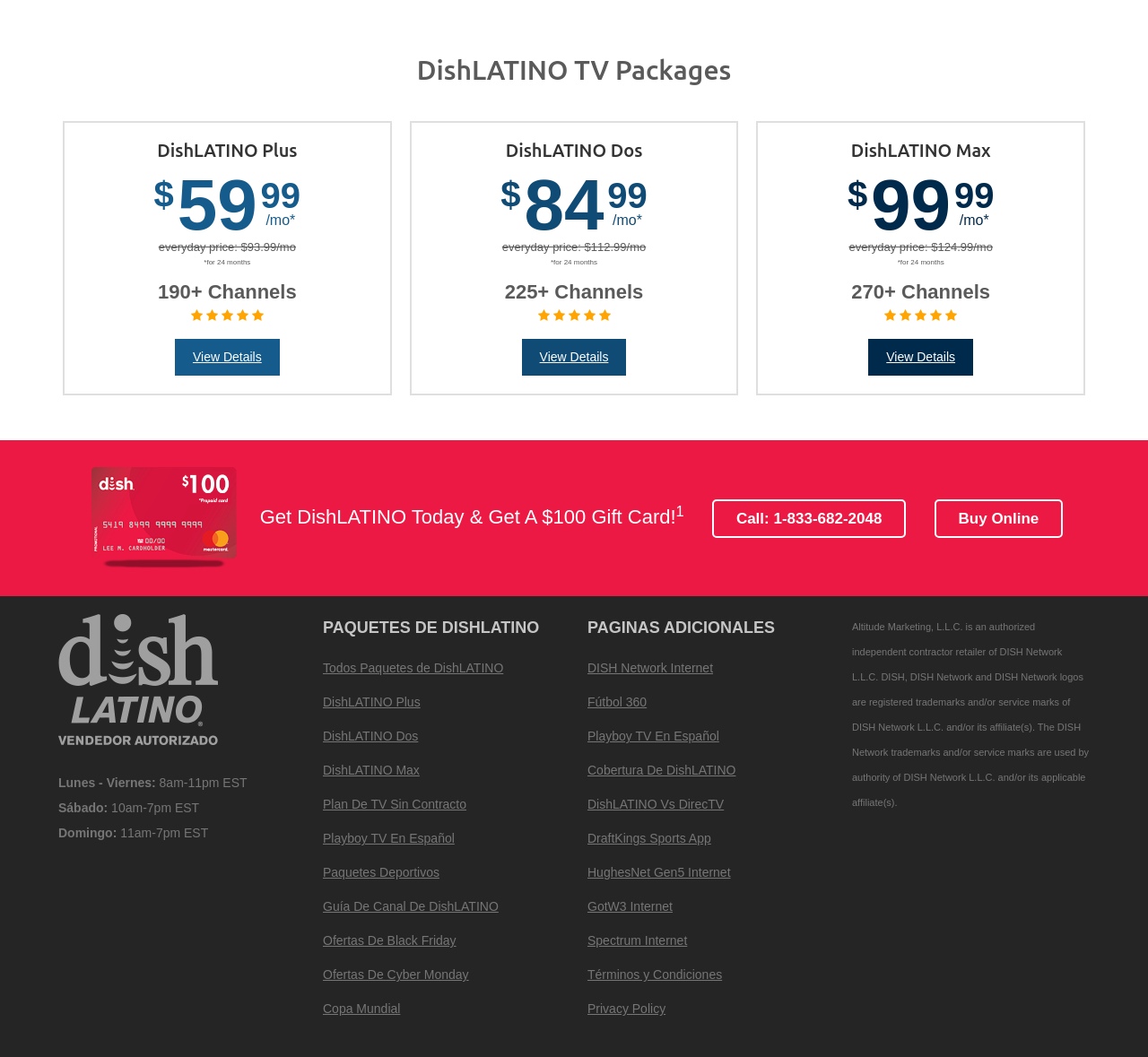Ascertain the bounding box coordinates for the UI element detailed here: "Todos Paquetes de DishLATINO". The coordinates should be provided as [left, top, right, bottom] with each value being a float between 0 and 1.

[0.281, 0.625, 0.439, 0.639]